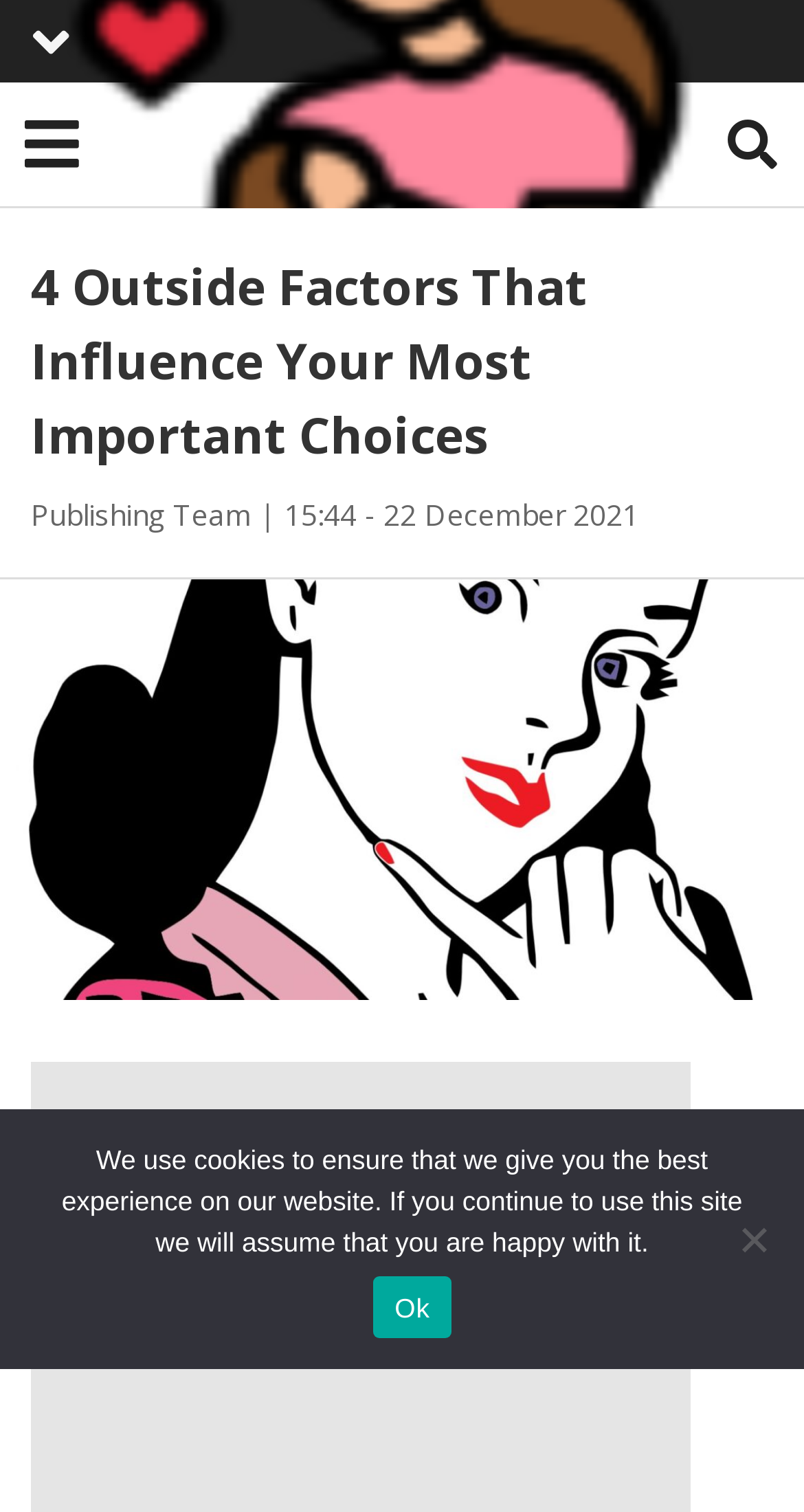Find the bounding box coordinates of the clickable region needed to perform the following instruction: "Read the article 'GRASSROOTS, ETC – JET LAG AND AGEING'". The coordinates should be provided as four float numbers between 0 and 1, i.e., [left, top, right, bottom].

None